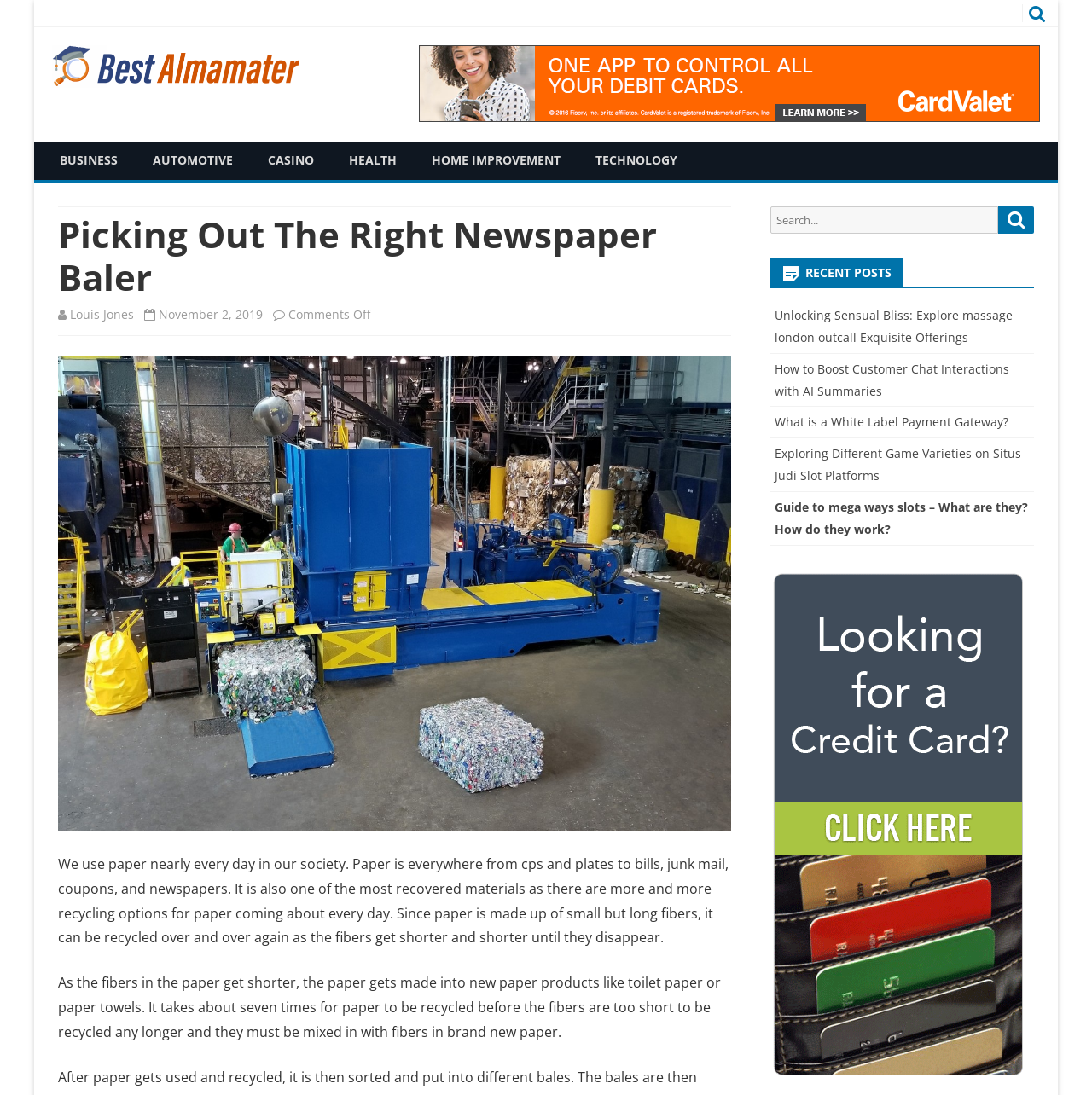Give a one-word or one-phrase response to the question: 
How many times can paper be recycled?

Seven times